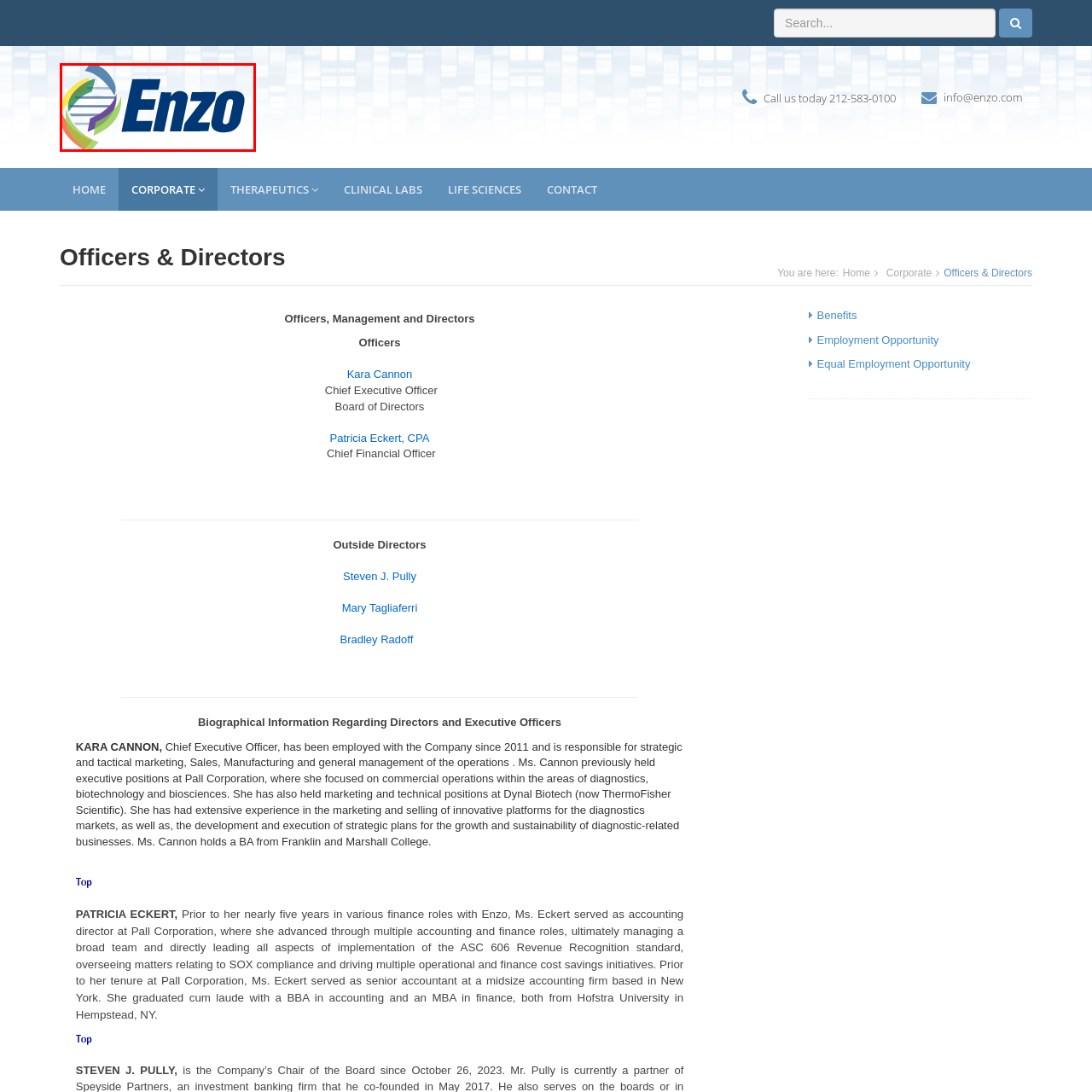Articulate a detailed description of the image inside the red frame.

The image features the logo of Enzo Biochem, a biotechnology company known for its innovative solutions in diagnostics and therapeutics. The logo is visually striking, incorporating vibrant colors that create a circular design, suggesting dynamism and progress. The word "Enzo" is displayed prominently in bold blue letters, reflecting the company’s commitment to strength and reliability in the biochemistry field. The logo embodies the essence of the company's focus on scientific advancement and customer care in healthcare and life sciences.